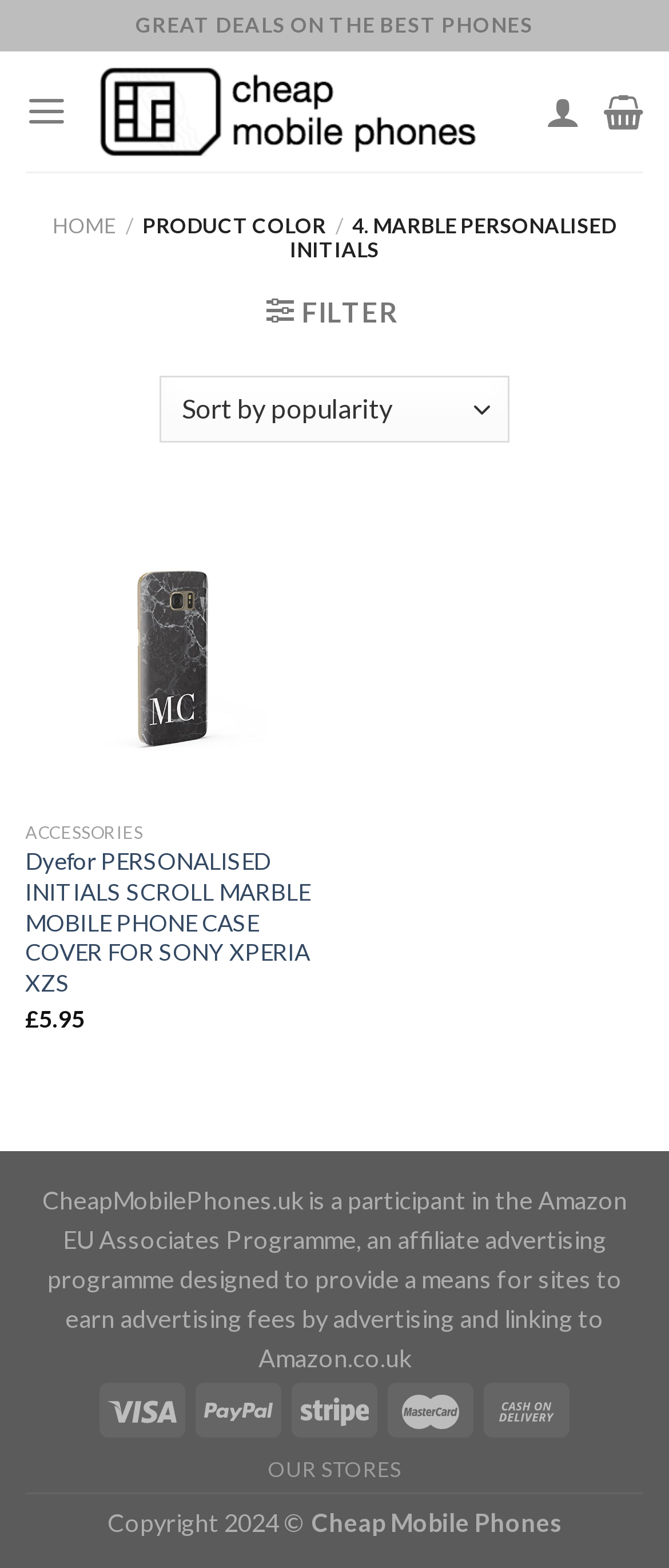Pinpoint the bounding box coordinates for the area that should be clicked to perform the following instruction: "Select 'Shop order' from the dropdown".

[0.239, 0.24, 0.761, 0.283]